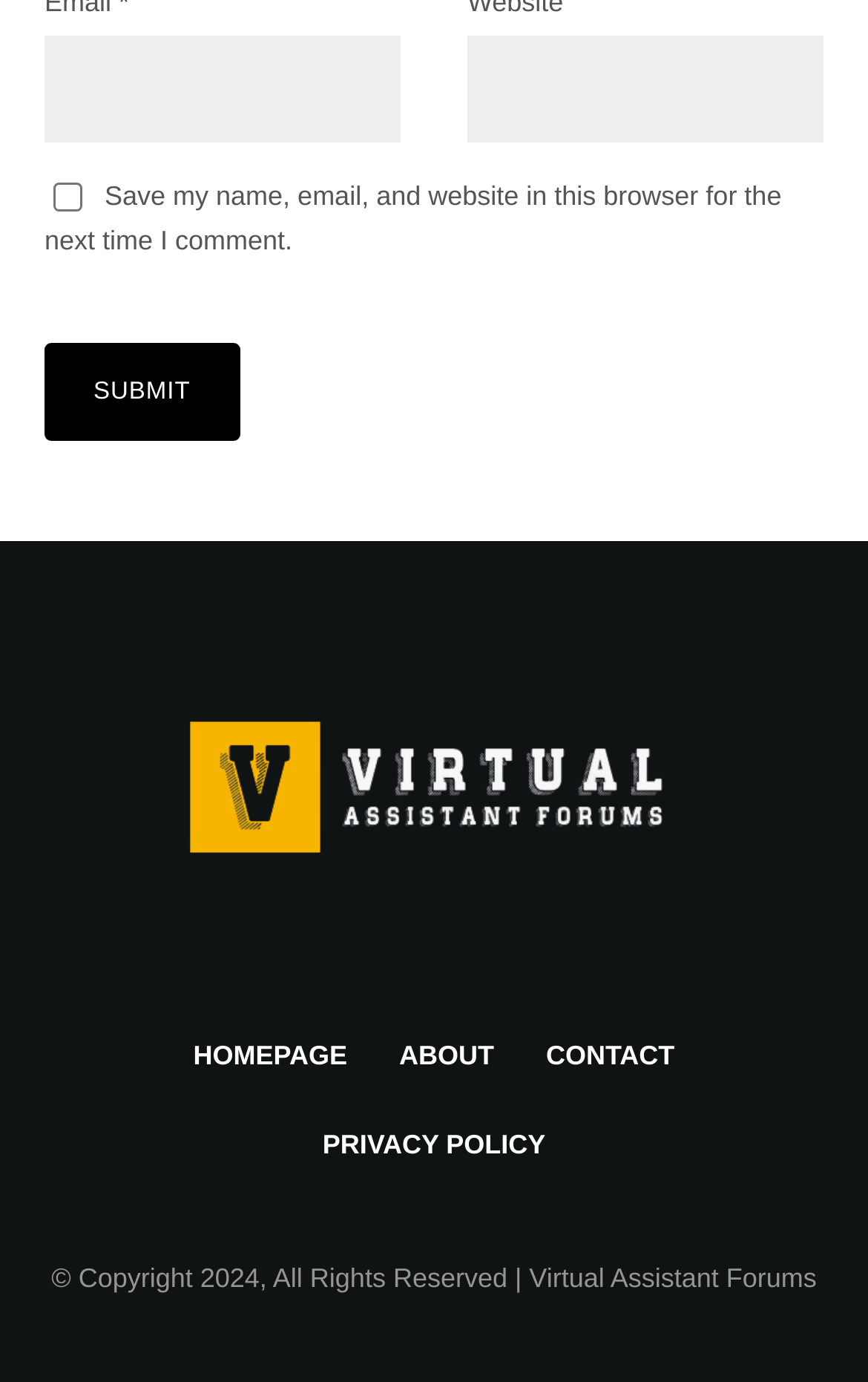Use a single word or phrase to answer the question: How many textboxes are there?

2